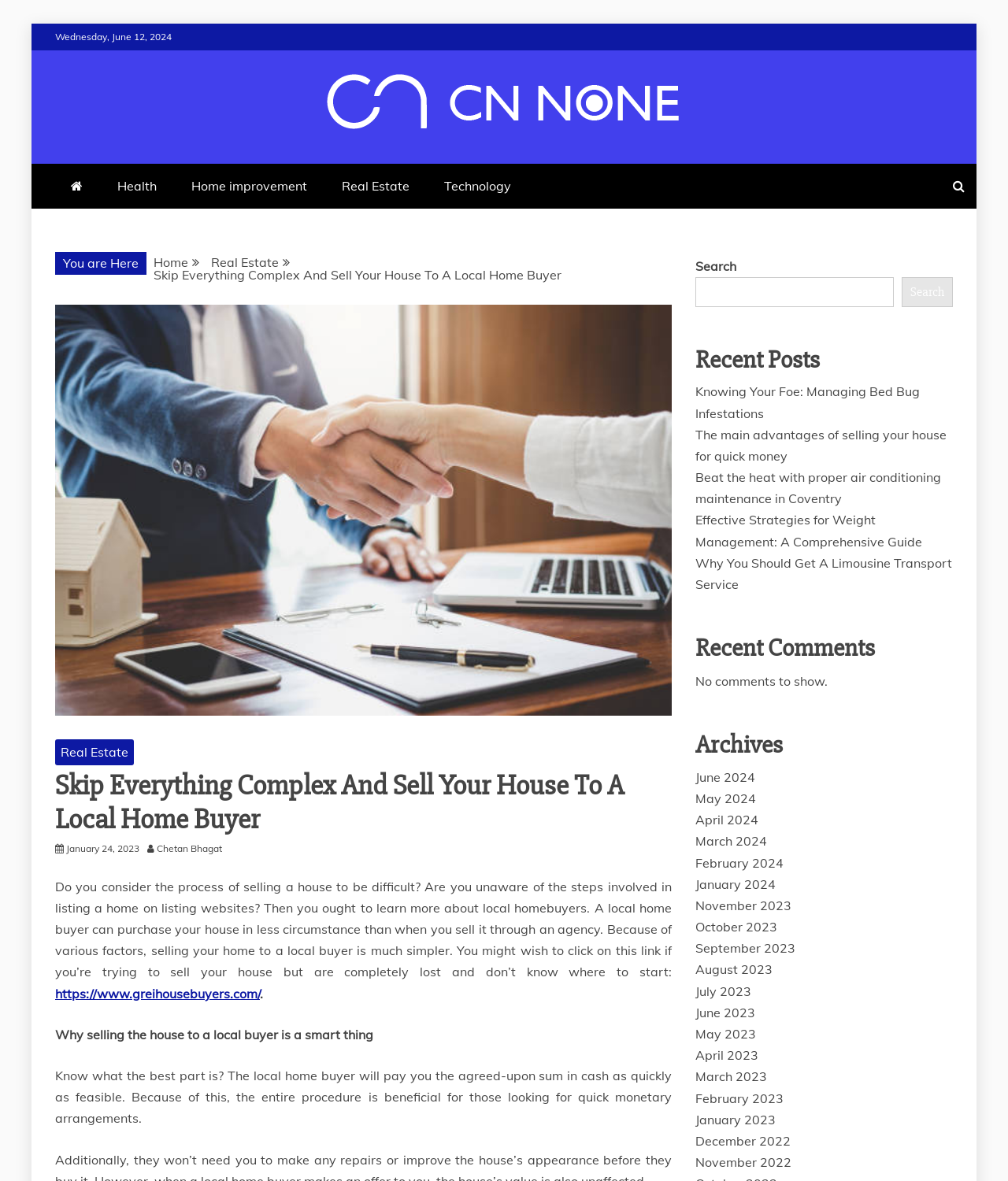Could you highlight the region that needs to be clicked to execute the instruction: "Visit 'CN NONE'"?

[0.324, 0.063, 0.676, 0.118]